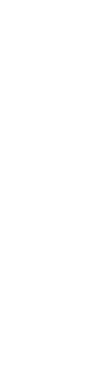Using the image as a reference, answer the following question in as much detail as possible:
What is the purpose of the image layout?

The vibrant and inviting appearance of the image, featuring multiple wine options, aims to attract potential customers and emphasize the quality and diversity of wines available, catering to various tastes and preferences.